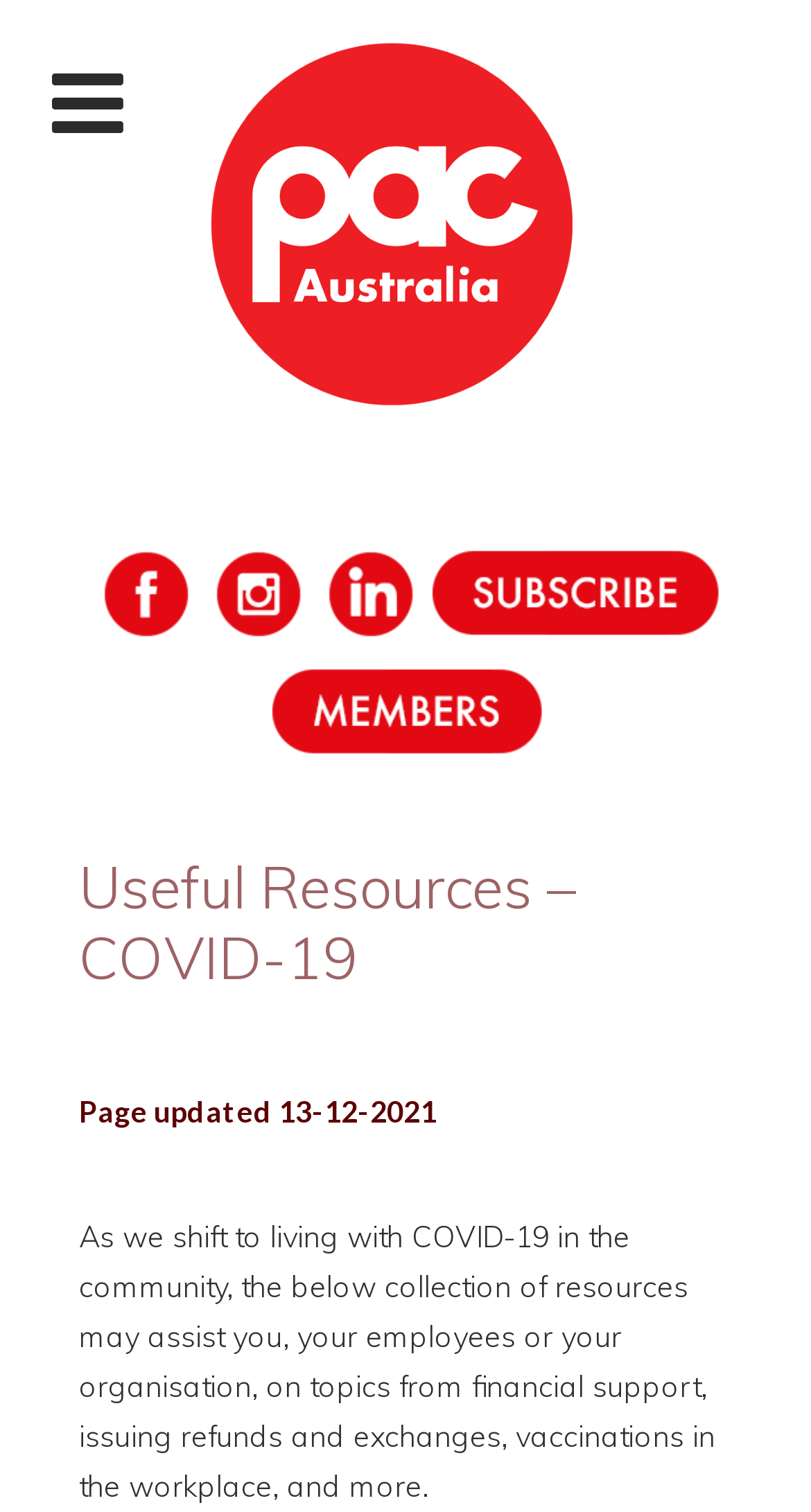Summarize the webpage with a detailed and informative caption.

The webpage is titled "COVID-19 RESOURCES – PAC AUSTRALIA" and appears to be a resource hub for COVID-19 related information. At the top-left corner, there is a layout table, and adjacent to it, a logo image is positioned. Below the logo, there are five links arranged horizontally, taking up a significant portion of the top section of the page.

Further down, there are two headings: "Useful Resources – COVID-19" and "Page updated 13-12-2021", which are placed one below the other. The first heading is likely the title of the resource collection, while the second heading indicates the last update date of the page.

Below the headings, there is a brief paragraph of text that explains the purpose of the resource collection. The text mentions that the resources may assist individuals, employees, or organizations on various topics related to COVID-19, such as financial support, refunds, vaccinations in the workplace, and more.